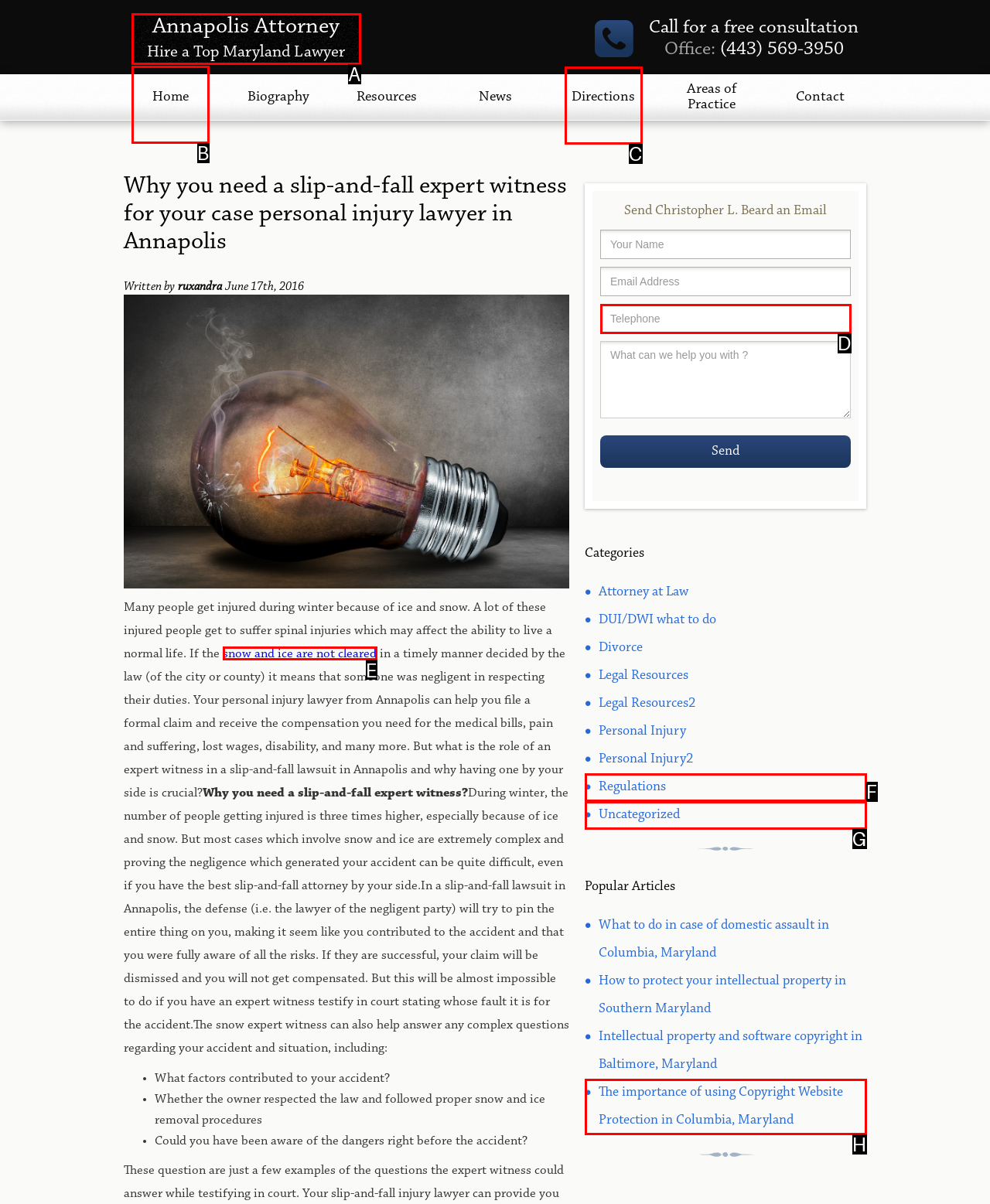To perform the task "Click the 'Home' link", which UI element's letter should you select? Provide the letter directly.

B